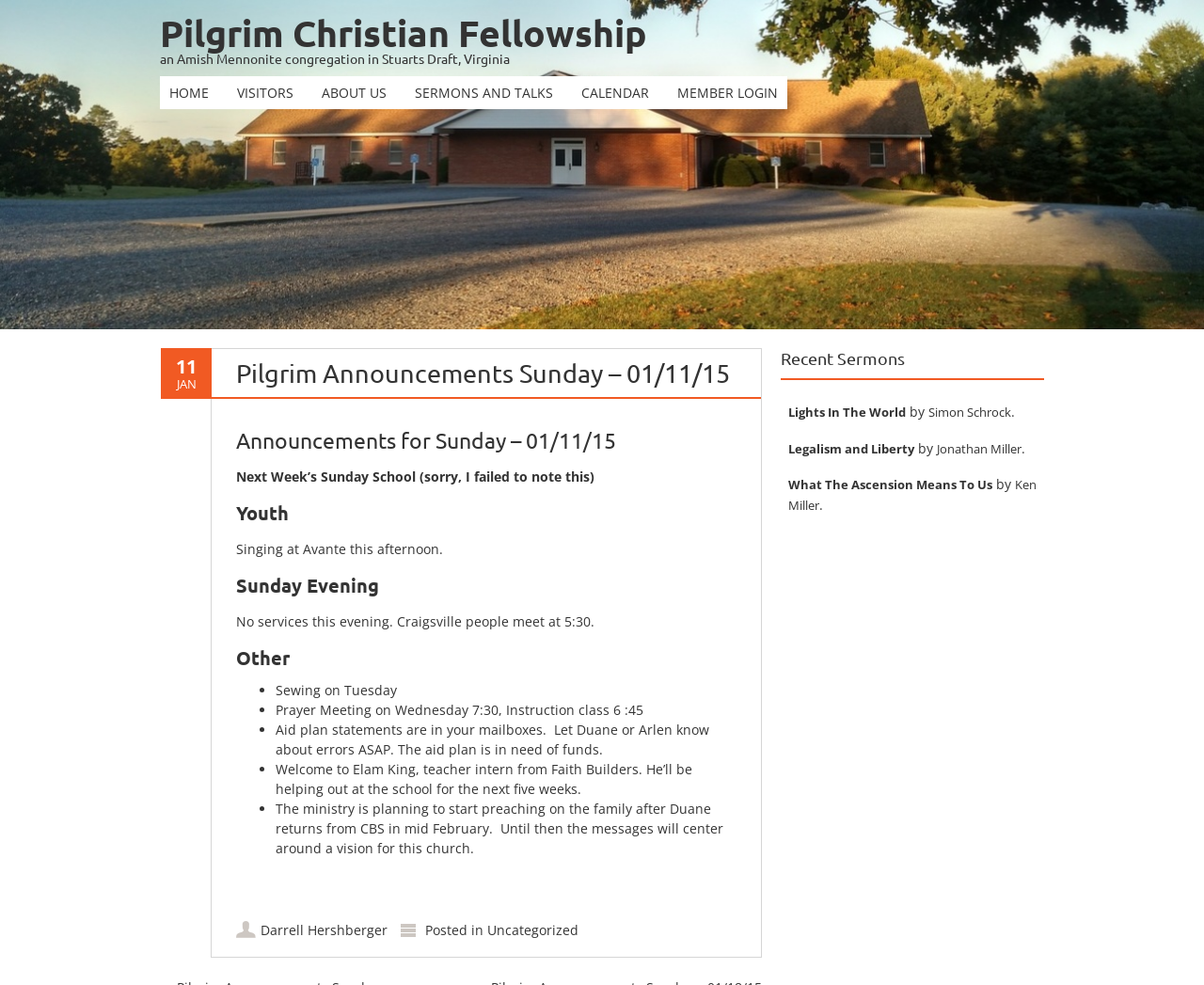Utilize the details in the image to give a detailed response to the question: What is the topic of the sermon 'Lights In The World'?

I found the answer by looking at the link 'Lights In The World' which is part of the 'Recent Sermons' section, but the topic of the sermon is not specified.